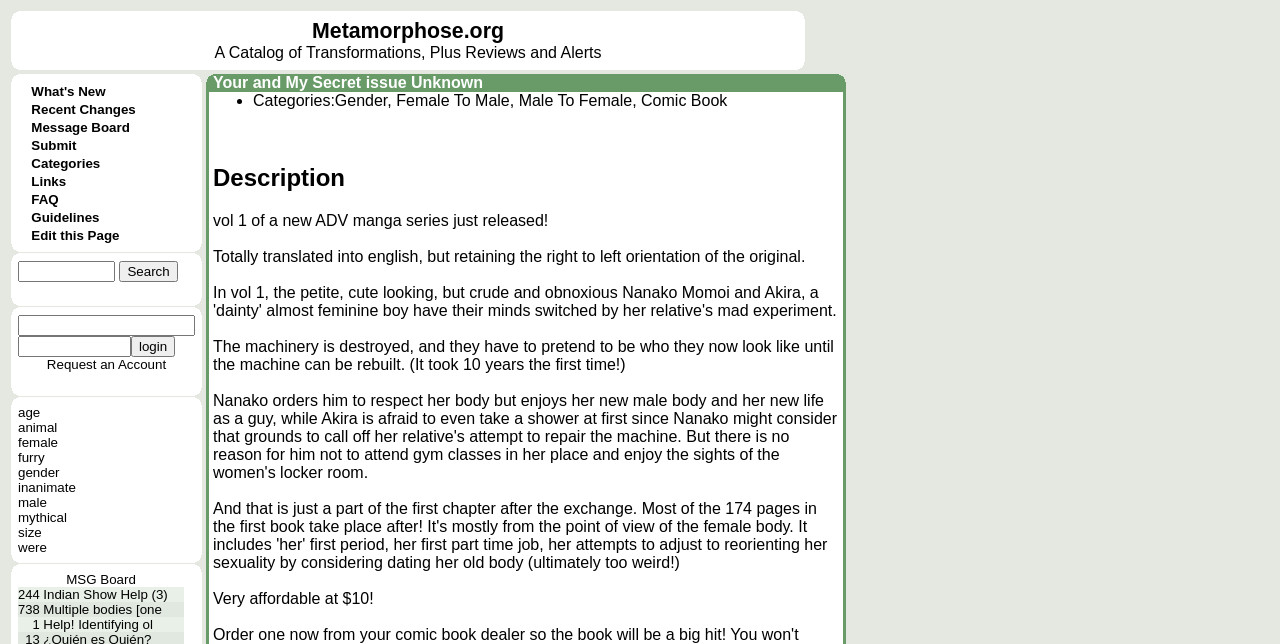Based on the element description: "animal", identify the UI element and provide its bounding box coordinates. Use four float numbers between 0 and 1, [left, top, right, bottom].

[0.014, 0.652, 0.045, 0.675]